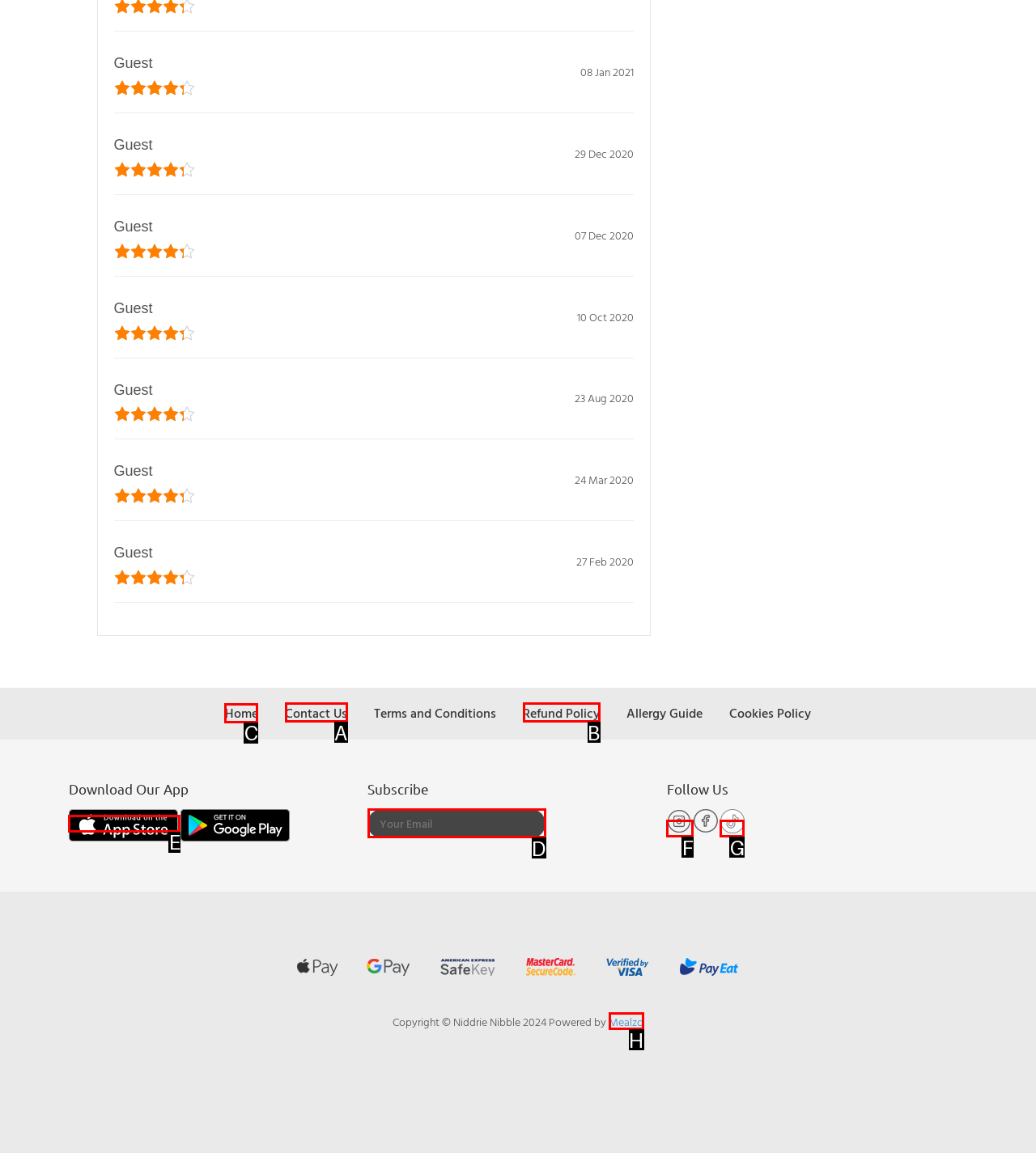Tell me the correct option to click for this task: Click on Home
Write down the option's letter from the given choices.

C